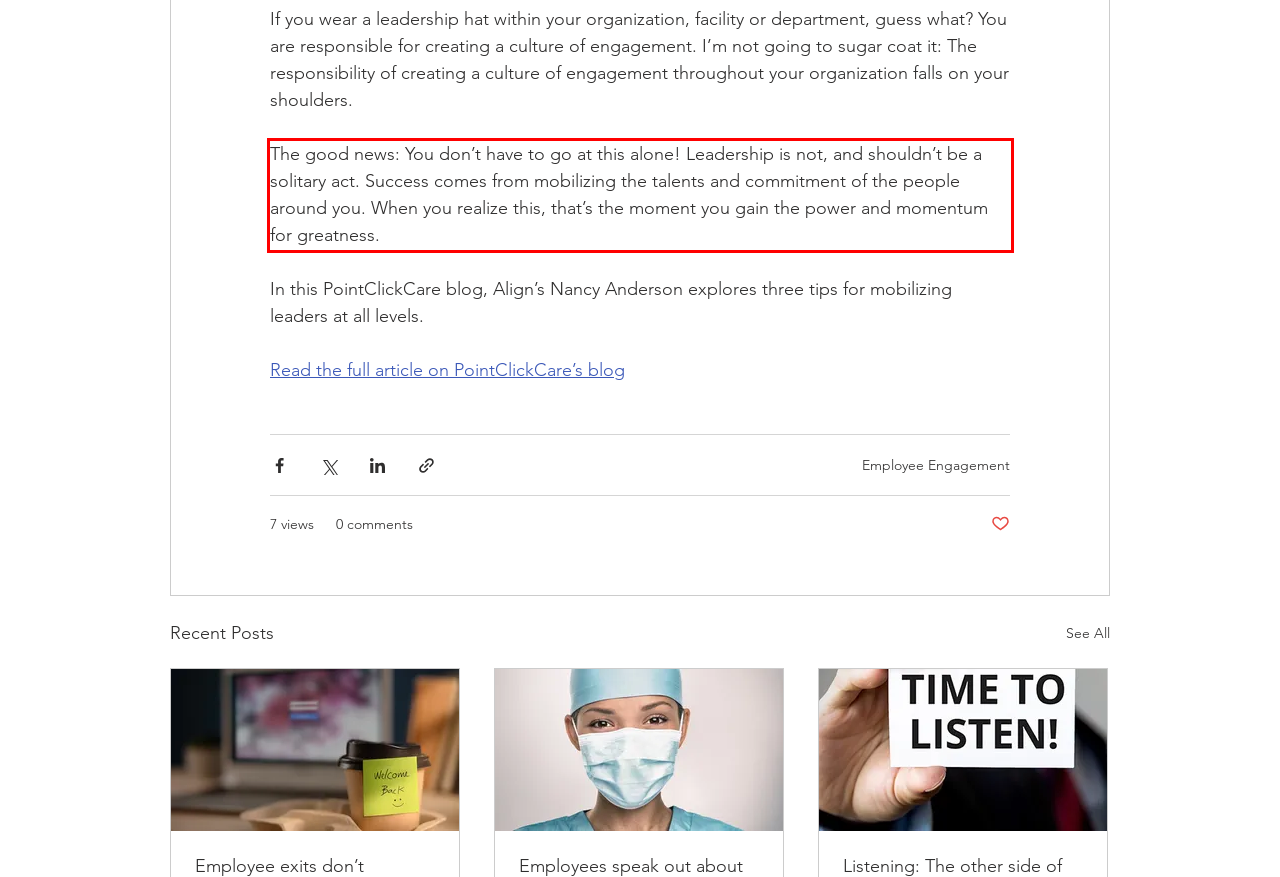You are presented with a screenshot containing a red rectangle. Extract the text found inside this red bounding box.

The good news: You don’t have to go at this alone! Leadership is not, and shouldn’t be a solitary act. Success comes from mobilizing the talents and commitment of the people around you. When you realize this, that’s the moment you gain the power and momentum for greatness.